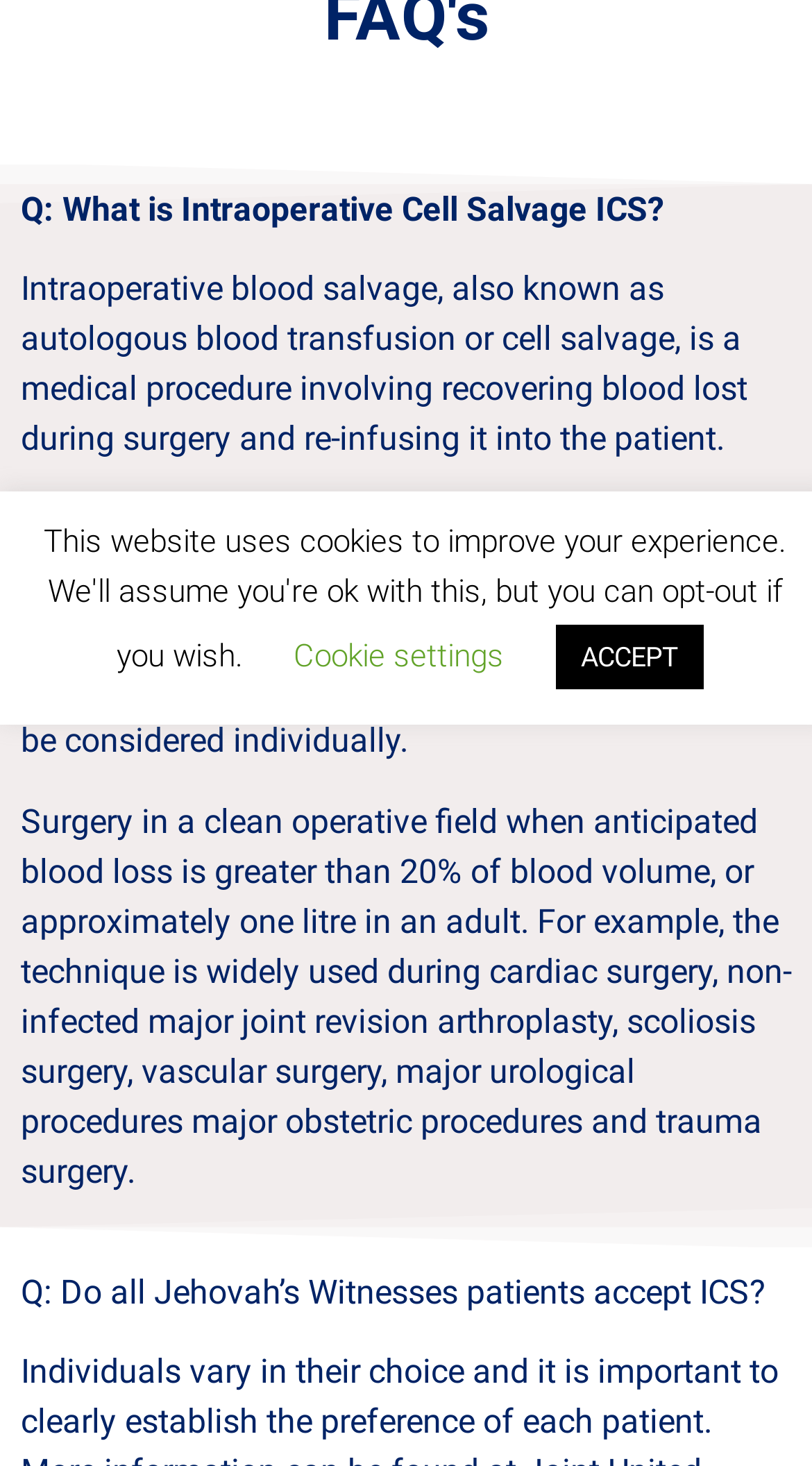Identify the bounding box of the HTML element described here: "Cookie settings". Provide the coordinates as four float numbers between 0 and 1: [left, top, right, bottom].

[0.362, 0.435, 0.621, 0.46]